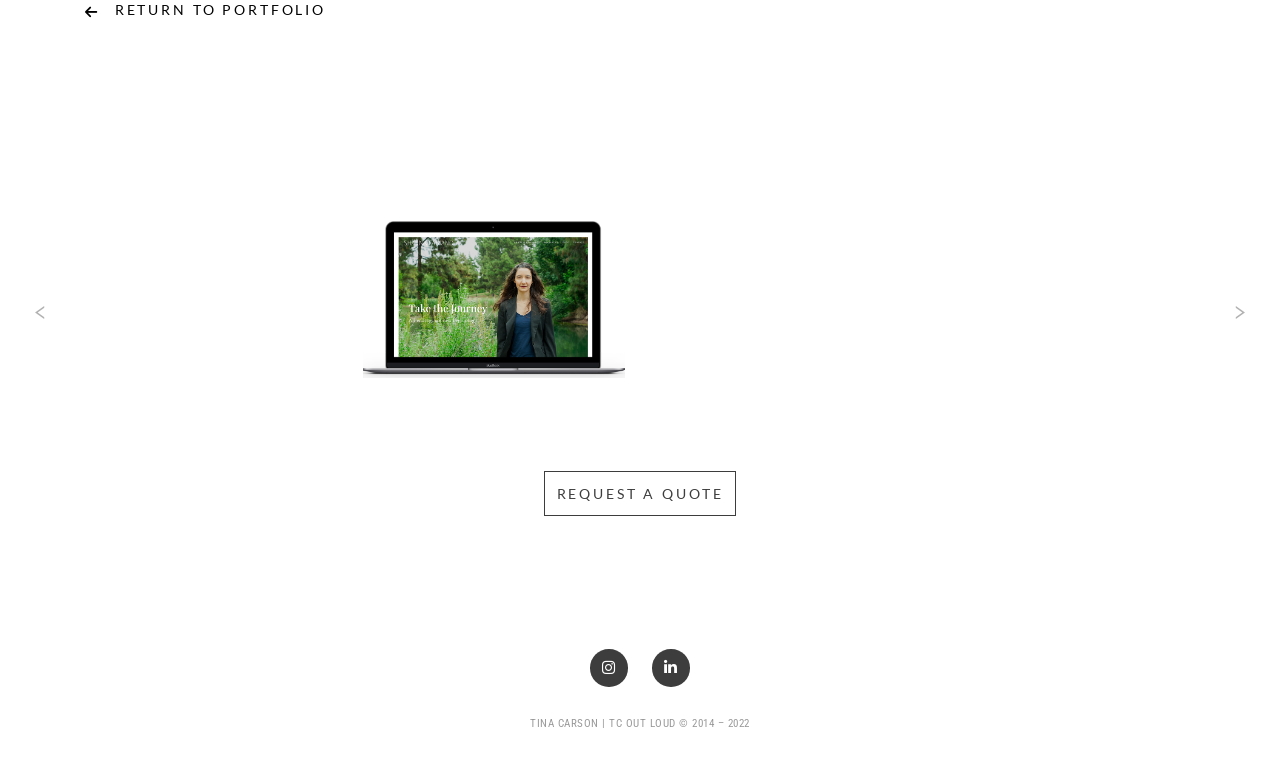Can you find the bounding box coordinates for the UI element given this description: "aria-label="Becoming Bohemian Retreats""? Provide the coordinates as four float numbers between 0 and 1: [left, top, right, bottom].

[0.055, 0.286, 0.26, 0.489]